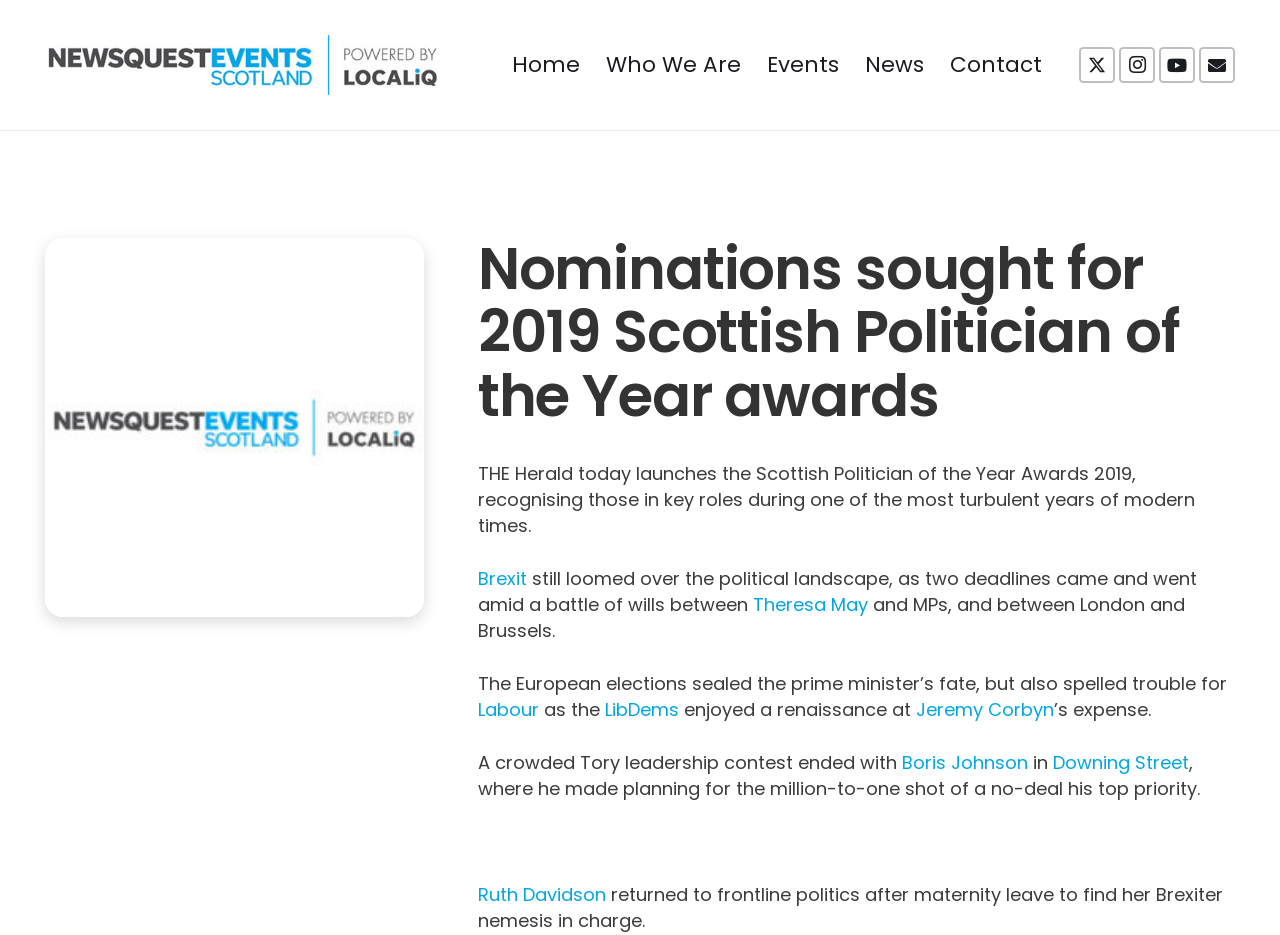Describe every aspect of the webpage in a detailed manner.

The webpage appears to be an article about the Scottish Politician of the Year Awards 2019. At the top, there is a logo of Newsquest Scotland Events, followed by a navigation menu with links to "Home", "Who We Are", "Events", "News", and "Contact". On the right side of the navigation menu, there are social media links to Twitter, Instagram, YouTube, and Email, each accompanied by a small icon.

Below the navigation menu, there is a heading that reads "Nominations sought for 2019 Scottish Politician of the Year awards". The main content of the article starts with a paragraph that describes the launch of the awards, recognizing politicians who played key roles during a turbulent year. The paragraph mentions Brexit and its impact on the political landscape.

The article continues with several paragraphs that discuss the events of the year, including the European elections and their consequences for various political parties and leaders, such as Theresa May, Labour, LibDems, Jeremy Corbyn, and Boris Johnson. The text also mentions Ruth Davidson's return to frontline politics after maternity leave.

Throughout the article, there are several links to specific terms and names, such as "Brexit", "Theresa May", "Labour", "LibDems", "Jeremy Corbyn", "Boris Johnson", and "Downing Street", which suggest that the article provides in-depth information about these topics.